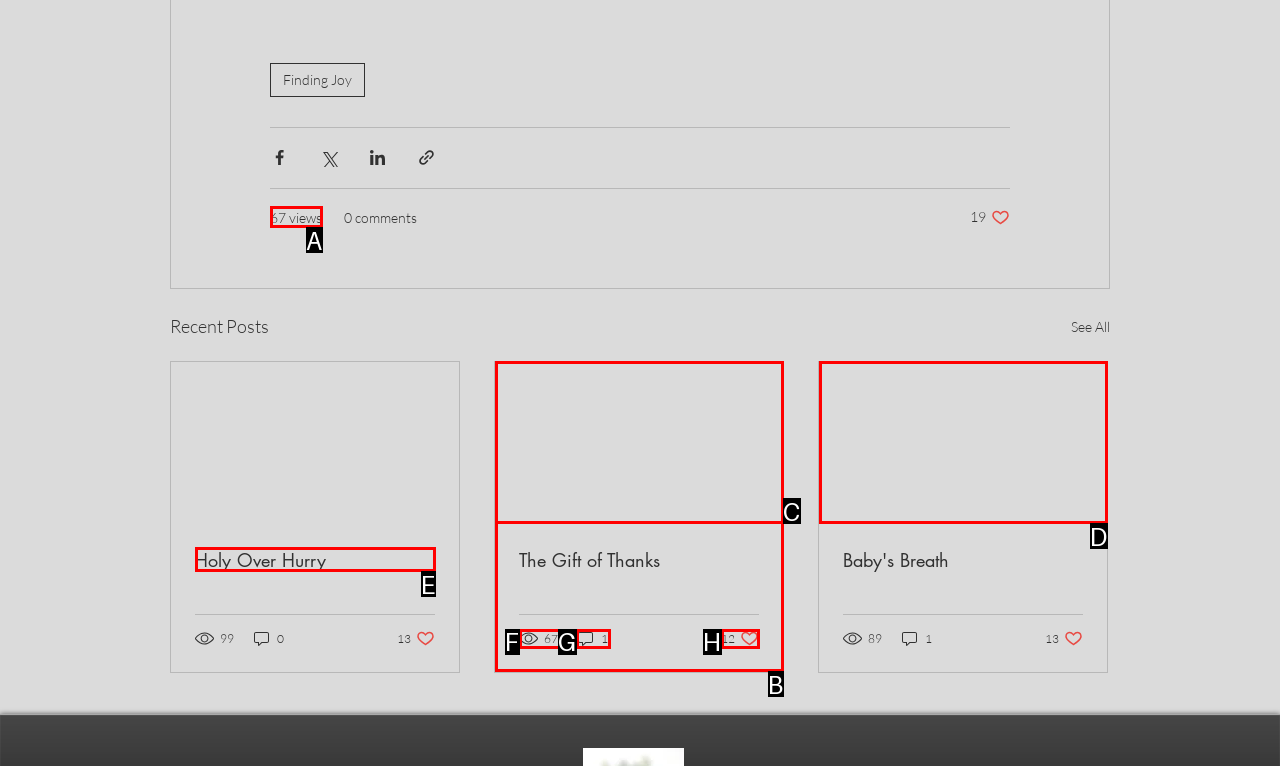Determine which option fits the following description: parent_node: Baby's Breath
Answer with the corresponding option's letter directly.

D